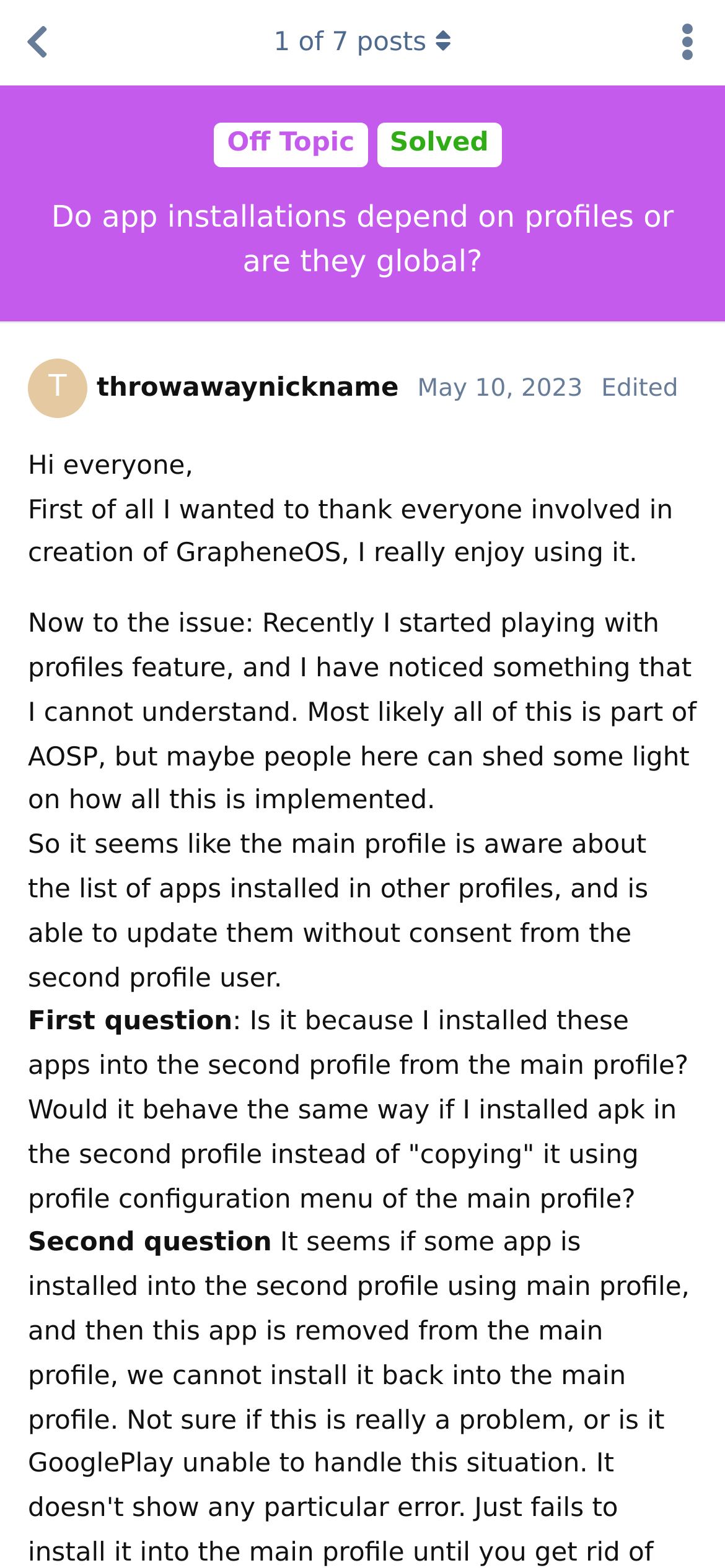Locate the bounding box of the UI element defined by this description: "Solved". The coordinates should be given as four float numbers between 0 and 1, formatted as [left, top, right, bottom].

[0.52, 0.078, 0.692, 0.106]